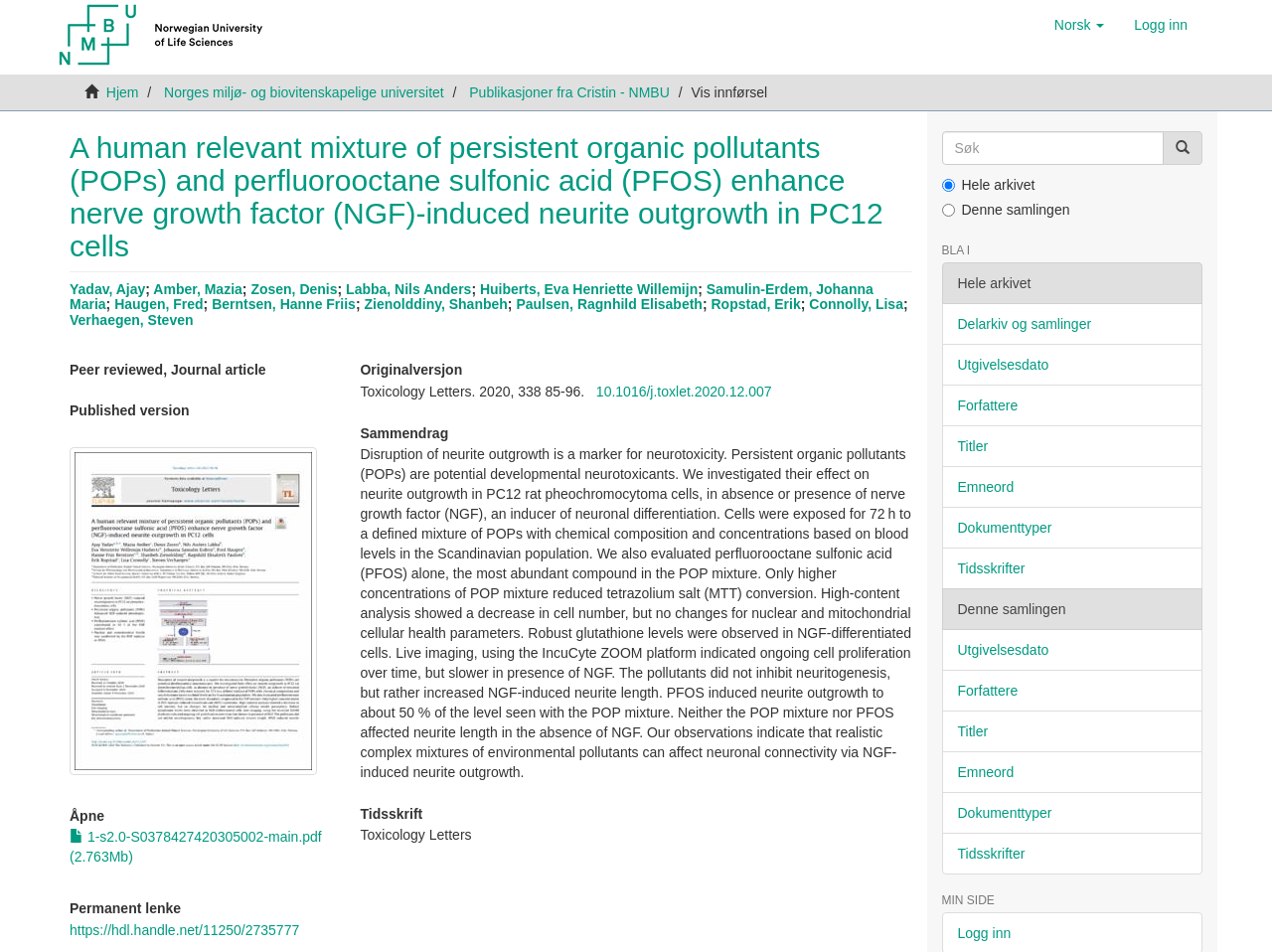Please identify the bounding box coordinates of the region to click in order to complete the task: "Search for publications". The coordinates must be four float numbers between 0 and 1, specified as [left, top, right, bottom].

[0.74, 0.138, 0.915, 0.173]